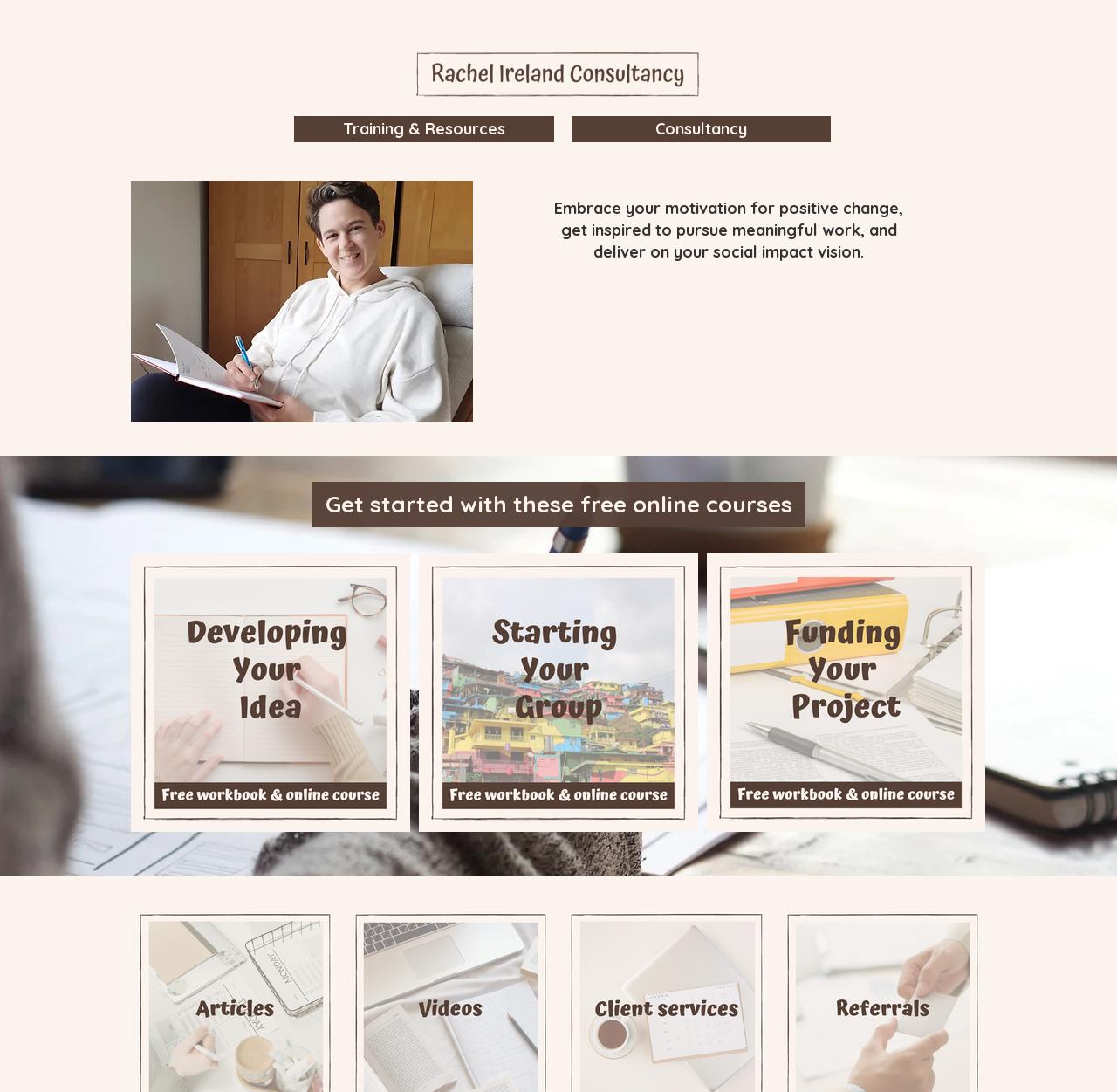What is the image above the free online courses section?
Can you offer a detailed and complete answer to this question?

The image above the free online courses section is a photo of Rachel Ireland, with a bounding box coordinate of [0.117, 0.165, 0.423, 0.387]. It is likely a photo of the consultancy's founder or owner.